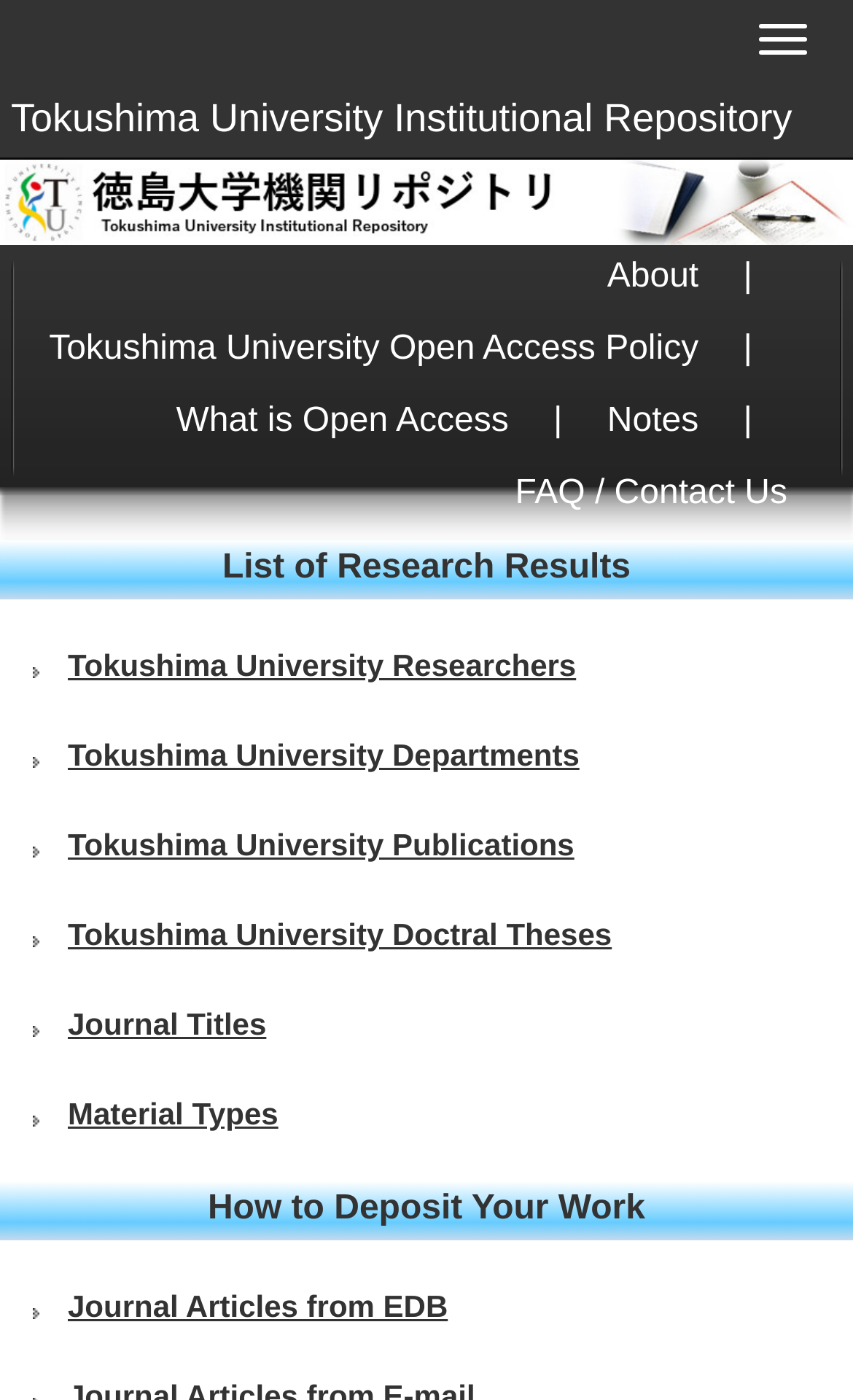Determine the bounding box coordinates for the HTML element mentioned in the following description: "Tokushima University Open Access Policy". The coordinates should be a list of four floats ranging from 0 to 1, represented as [left, top, right, bottom].

[0.057, 0.233, 0.819, 0.284]